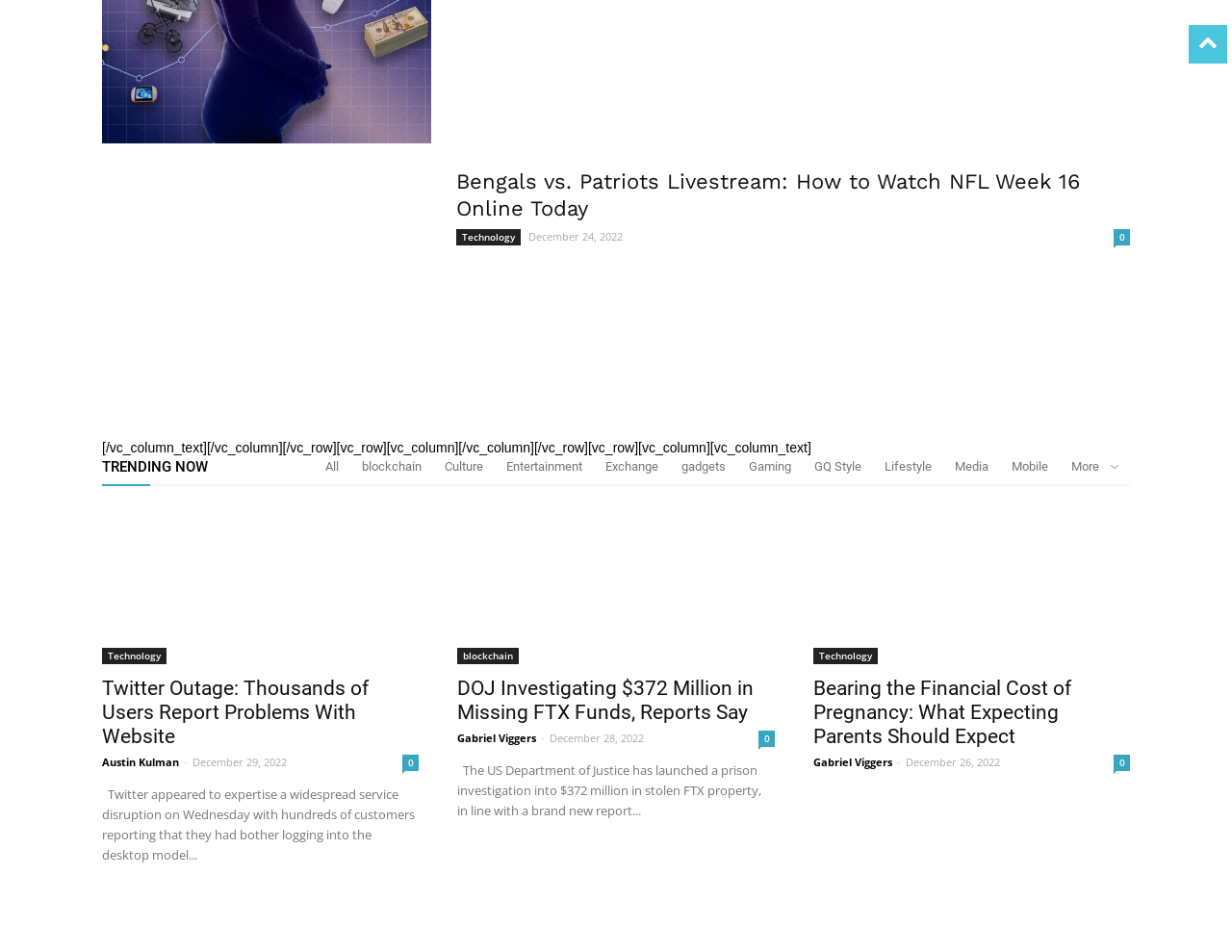Please determine the bounding box coordinates of the section I need to click to accomplish this instruction: "Click on the 'DOJ Investigating $372 Million in Missing FTX Funds, Reports Say' link".

[0.371, 0.531, 0.629, 0.697]